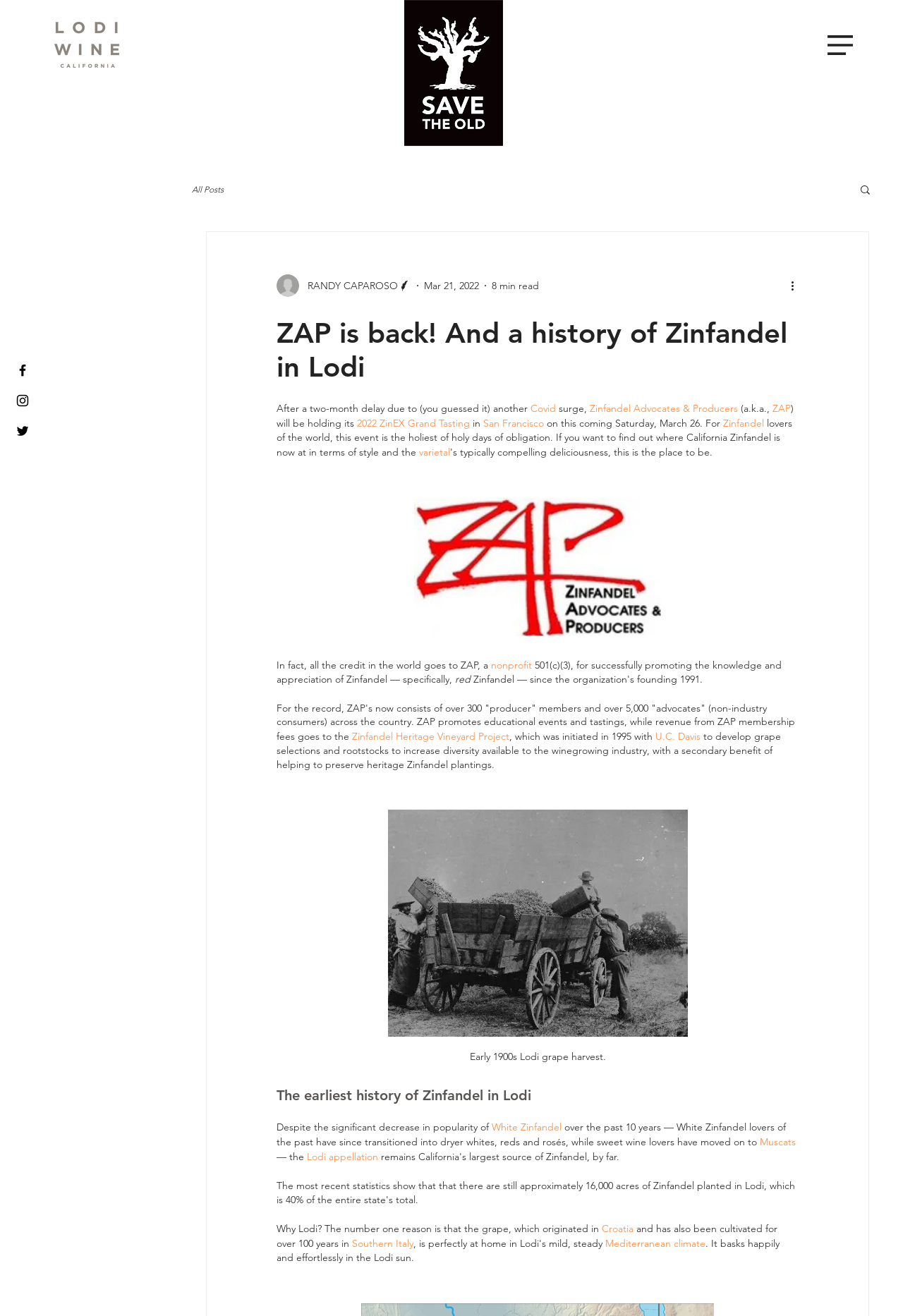Please answer the following question using a single word or phrase: 
Where did the grape originate from?

Croatia